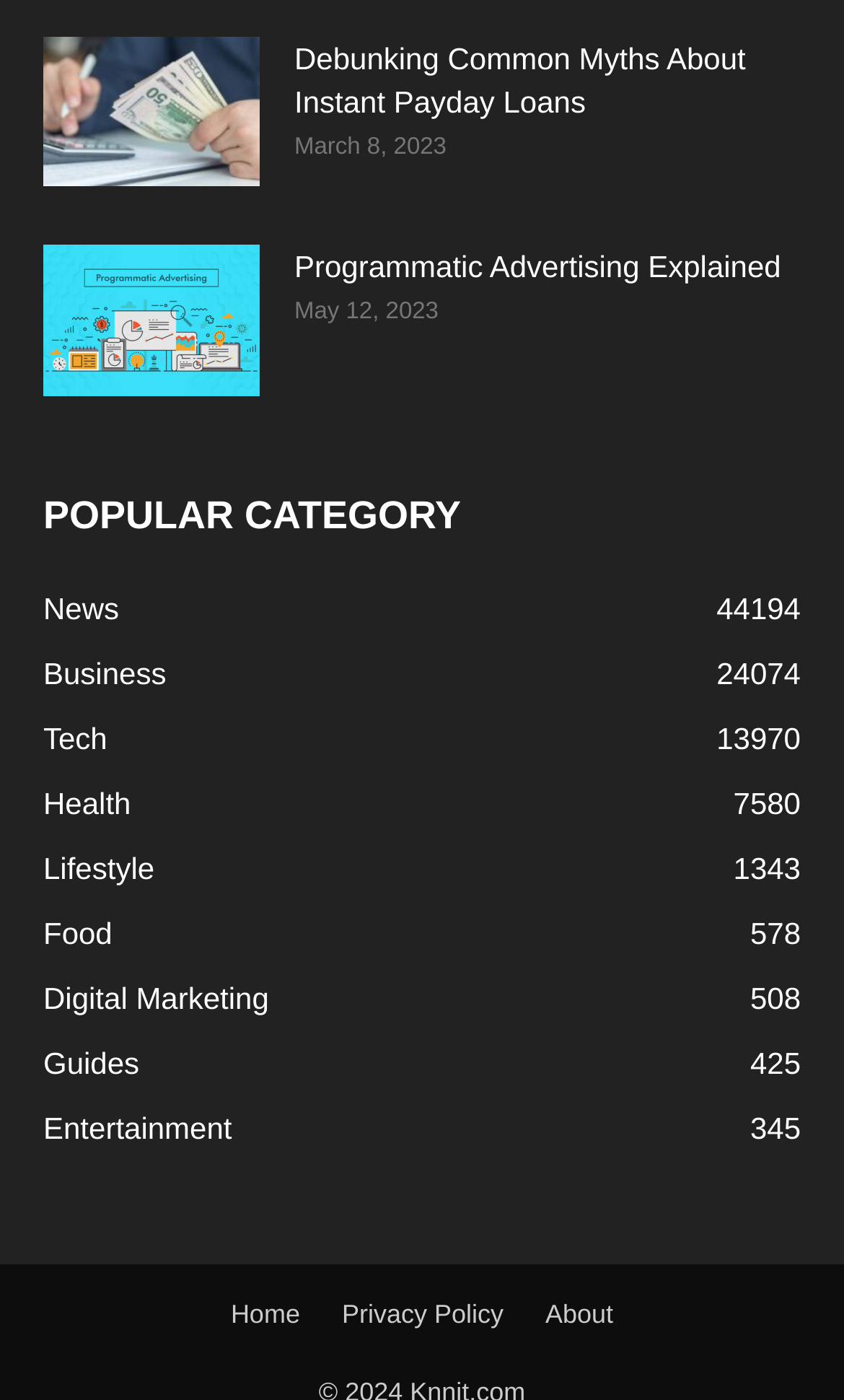Find and indicate the bounding box coordinates of the region you should select to follow the given instruction: "View News category".

[0.051, 0.423, 0.141, 0.448]